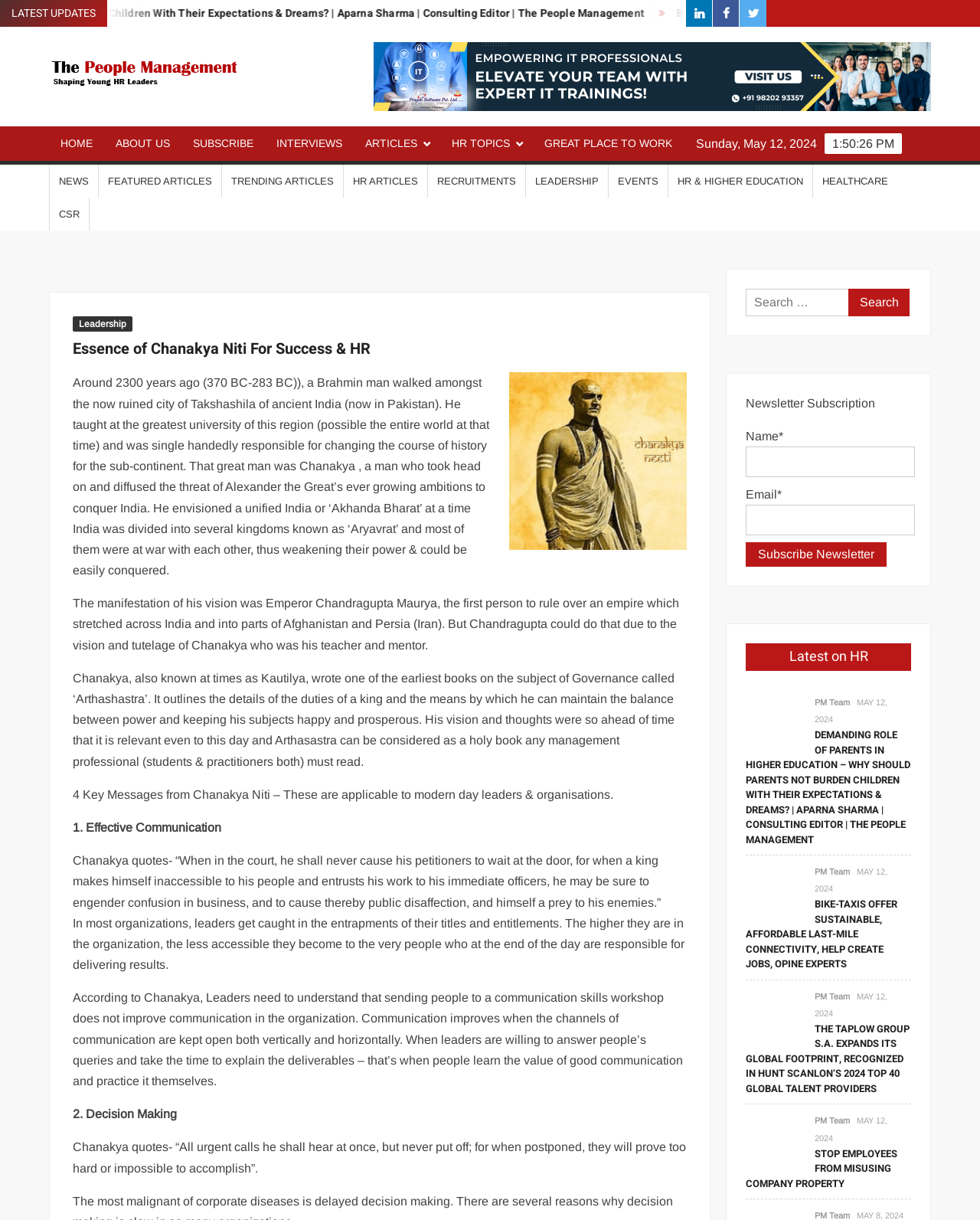Determine the bounding box coordinates for the element that should be clicked to follow this instruction: "Search for something". The coordinates should be given as four float numbers between 0 and 1, in the format [left, top, right, bottom].

[0.761, 0.237, 0.93, 0.259]